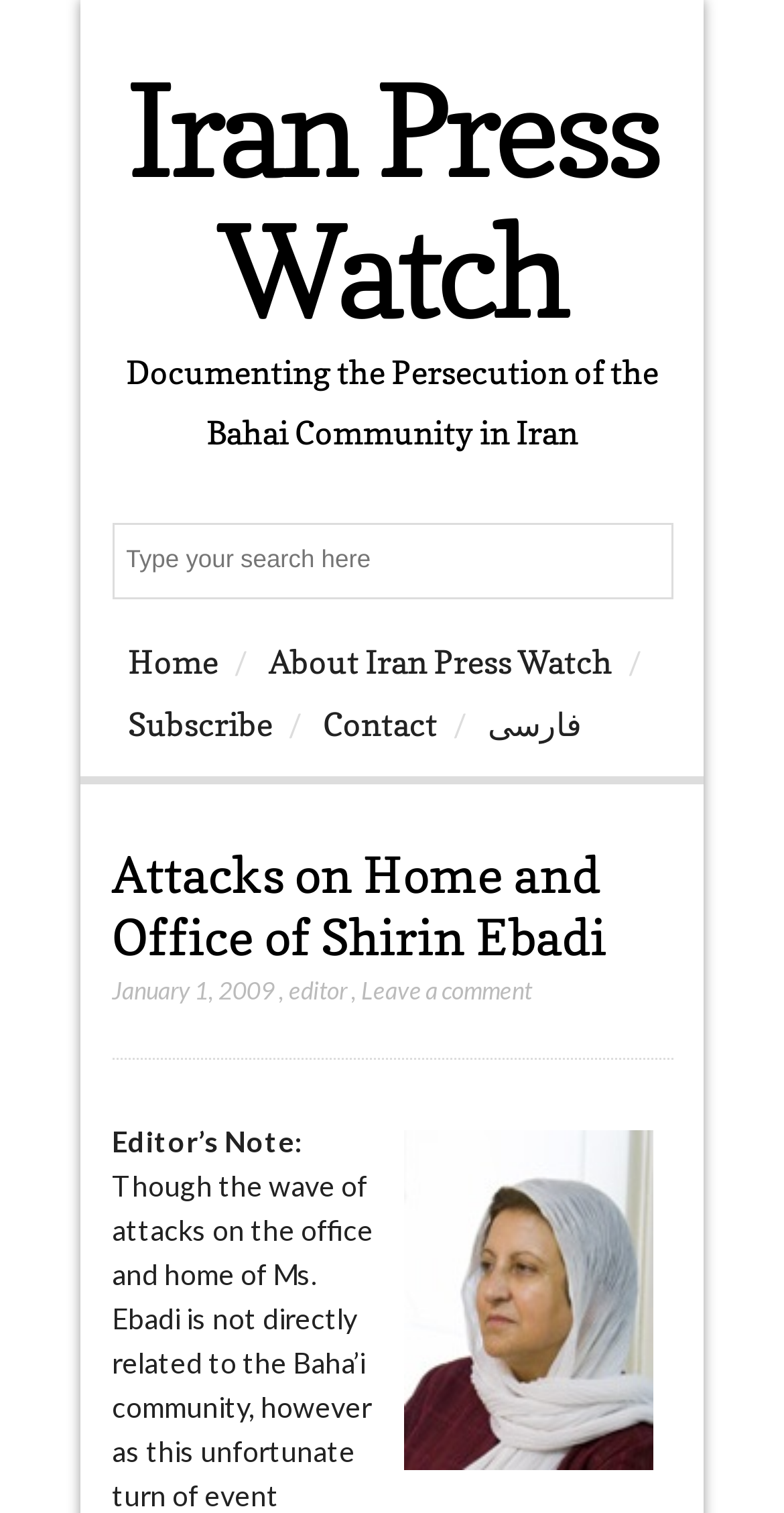Determine the bounding box coordinates of the region I should click to achieve the following instruction: "Read about the persecution of the Bahai community in Iran". Ensure the bounding box coordinates are four float numbers between 0 and 1, i.e., [left, top, right, bottom].

[0.16, 0.233, 0.84, 0.299]